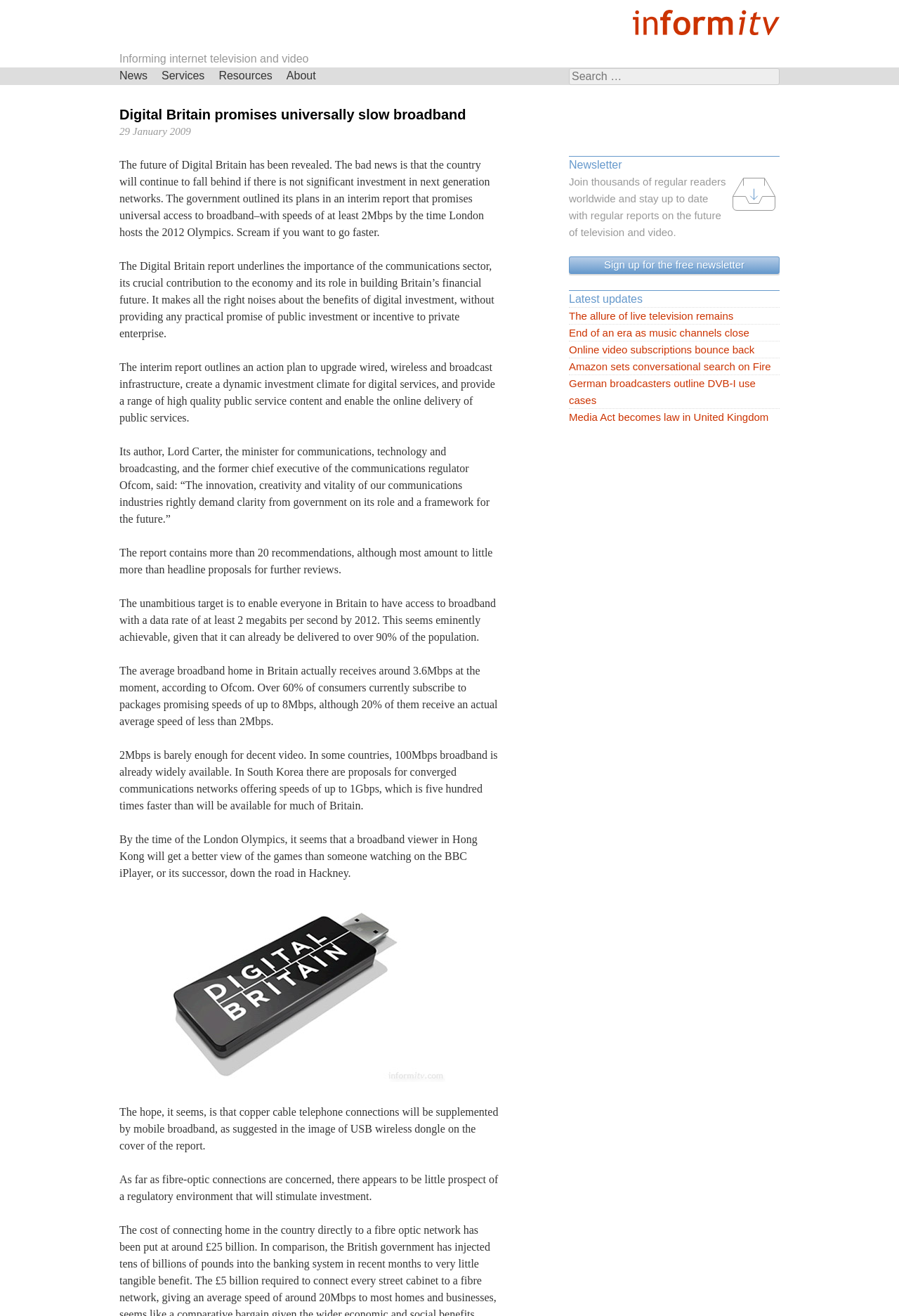Extract the bounding box coordinates for the UI element described as: "Online video subscriptions bounce back".

[0.633, 0.259, 0.867, 0.272]